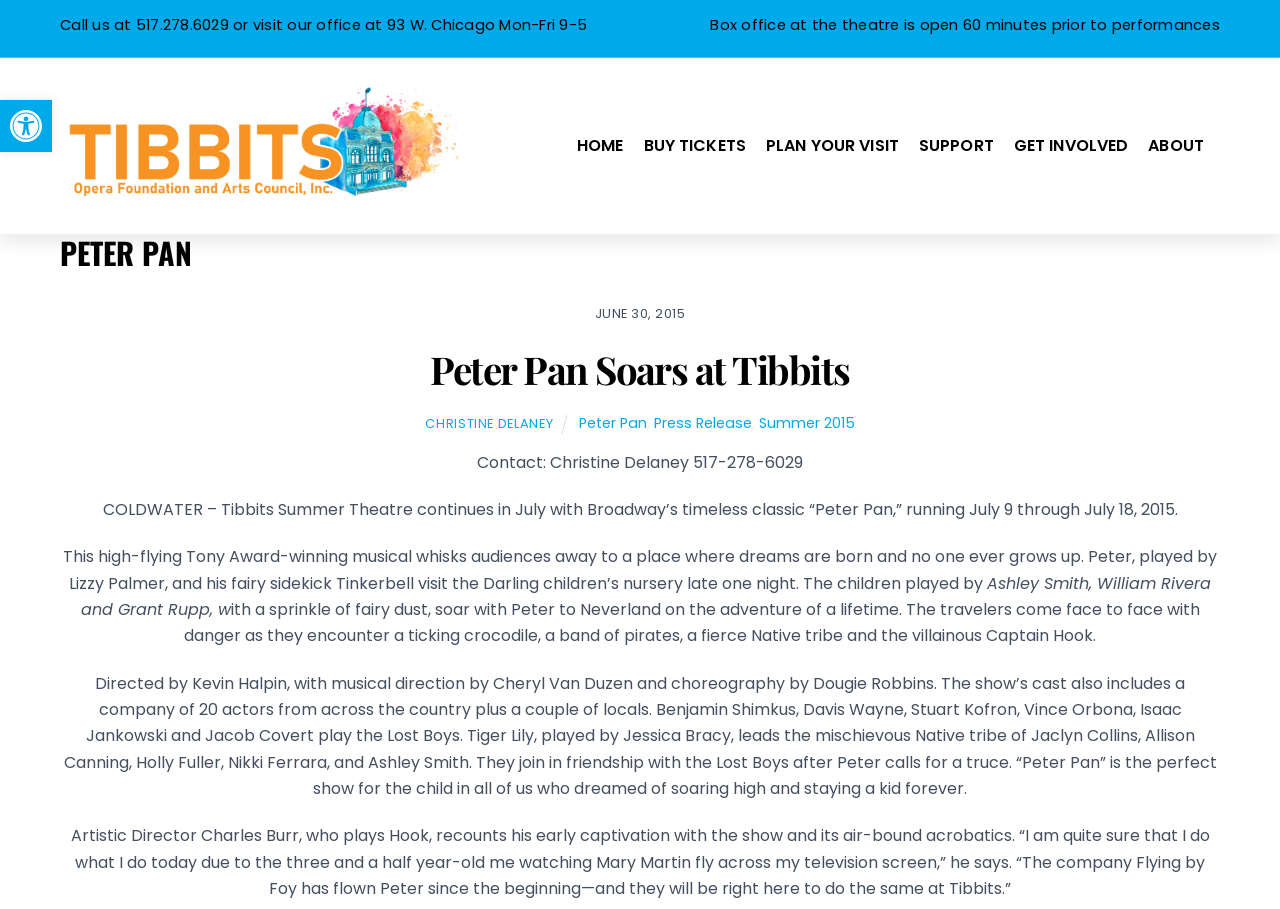Please find the bounding box coordinates of the element that needs to be clicked to perform the following instruction: "Visit the homepage". The bounding box coordinates should be four float numbers between 0 and 1, represented as [left, top, right, bottom].

[0.451, 0.152, 0.487, 0.168]